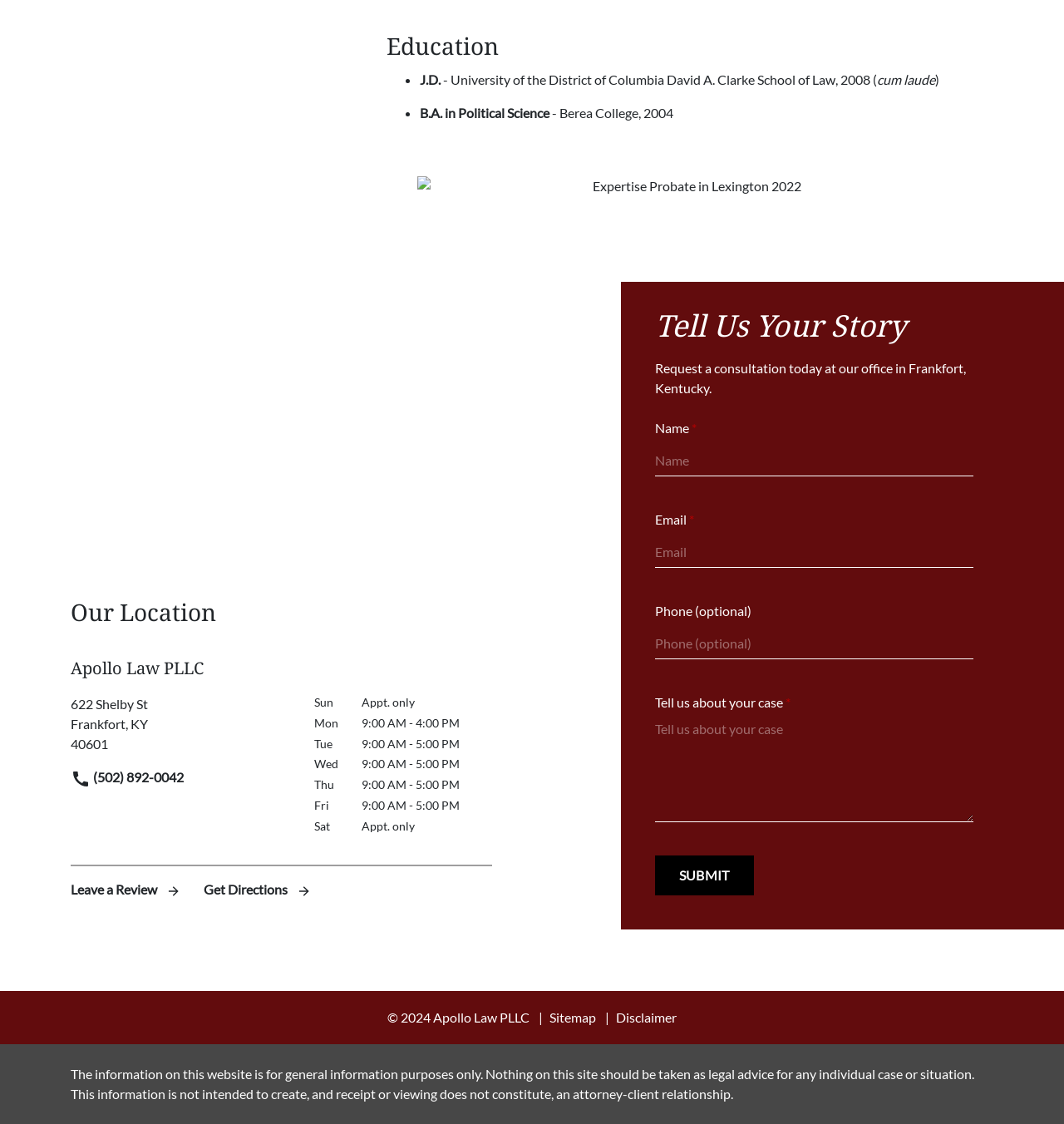Please specify the bounding box coordinates of the area that should be clicked to accomplish the following instruction: "Click on Wilderness Dweller". The coordinates should consist of four float numbers between 0 and 1, i.e., [left, top, right, bottom].

None